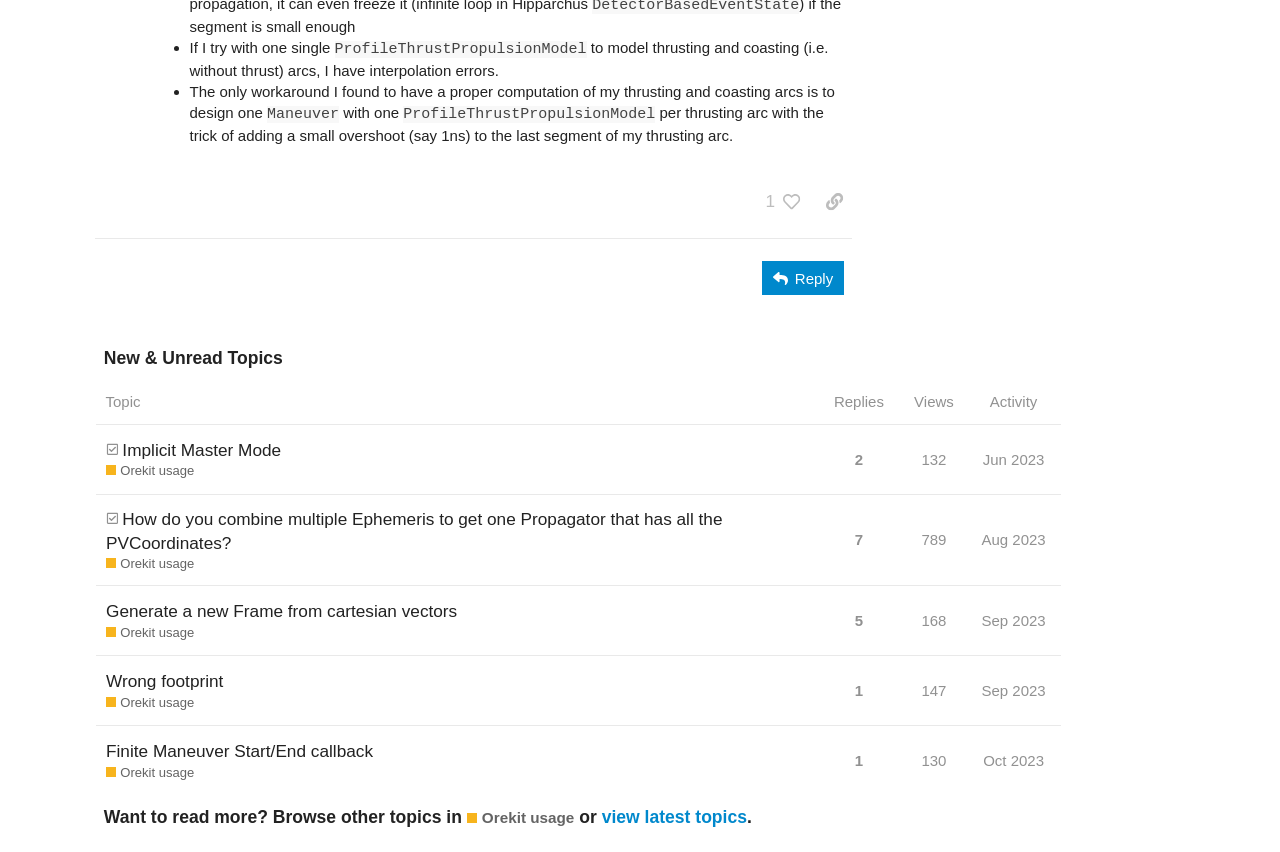Please answer the following question using a single word or phrase: 
What is the view count of the third topic?

168